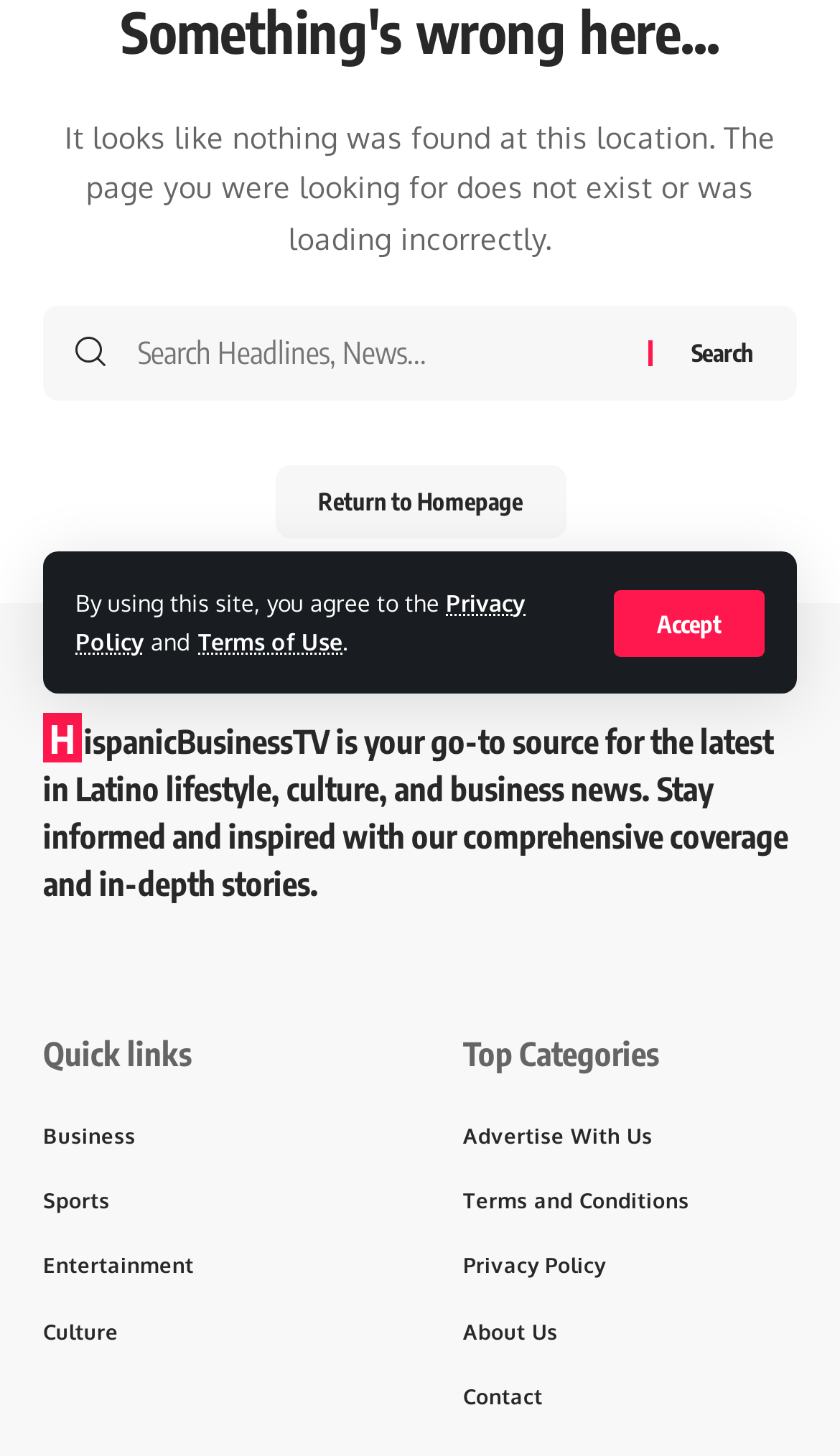Bounding box coordinates are specified in the format (top-left x, top-left y, bottom-right x, bottom-right y). All values are floating point numbers bounded between 0 and 1. Please provide the bounding box coordinate of the region this sentence describes: Terms of Use

[0.236, 0.431, 0.408, 0.45]